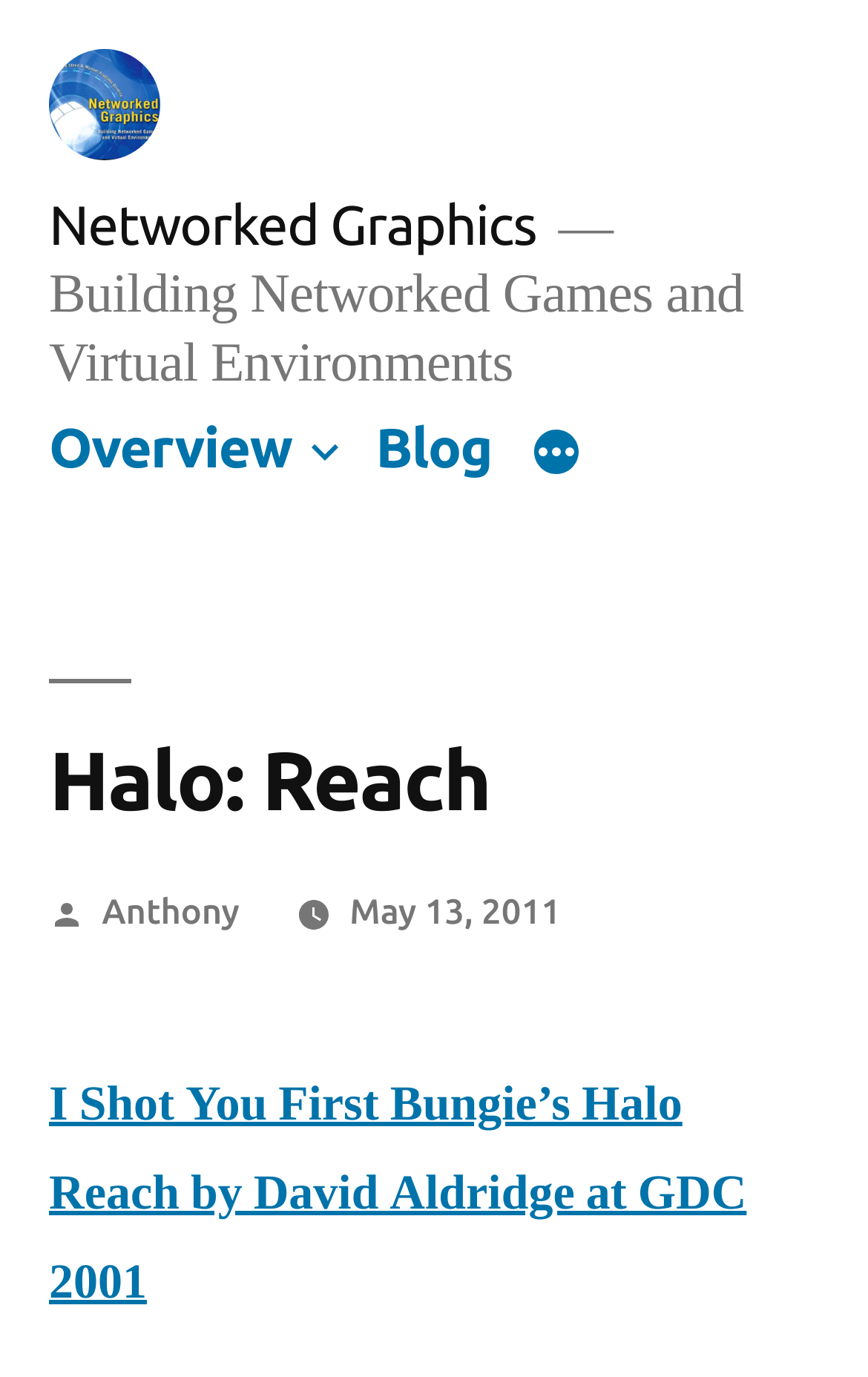Please find the bounding box coordinates of the section that needs to be clicked to achieve this instruction: "Click on the 'More' button".

[0.609, 0.312, 0.671, 0.35]